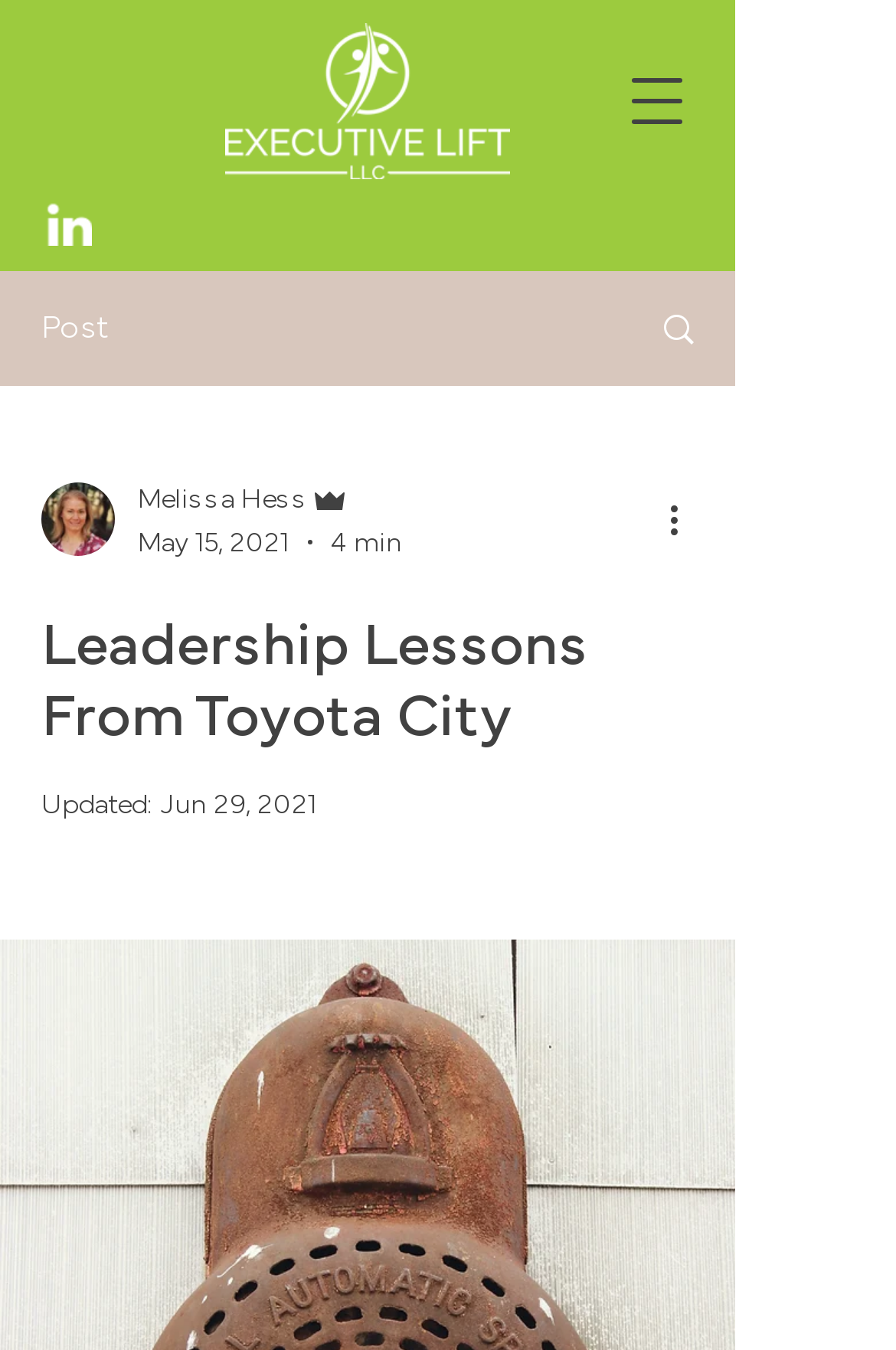Using the element description provided, determine the bounding box coordinates in the format (top-left x, top-left y, bottom-right x, bottom-right y). Ensure that all values are floating point numbers between 0 and 1. Element description: aria-label="Open navigation menu"

[0.669, 0.032, 0.797, 0.117]